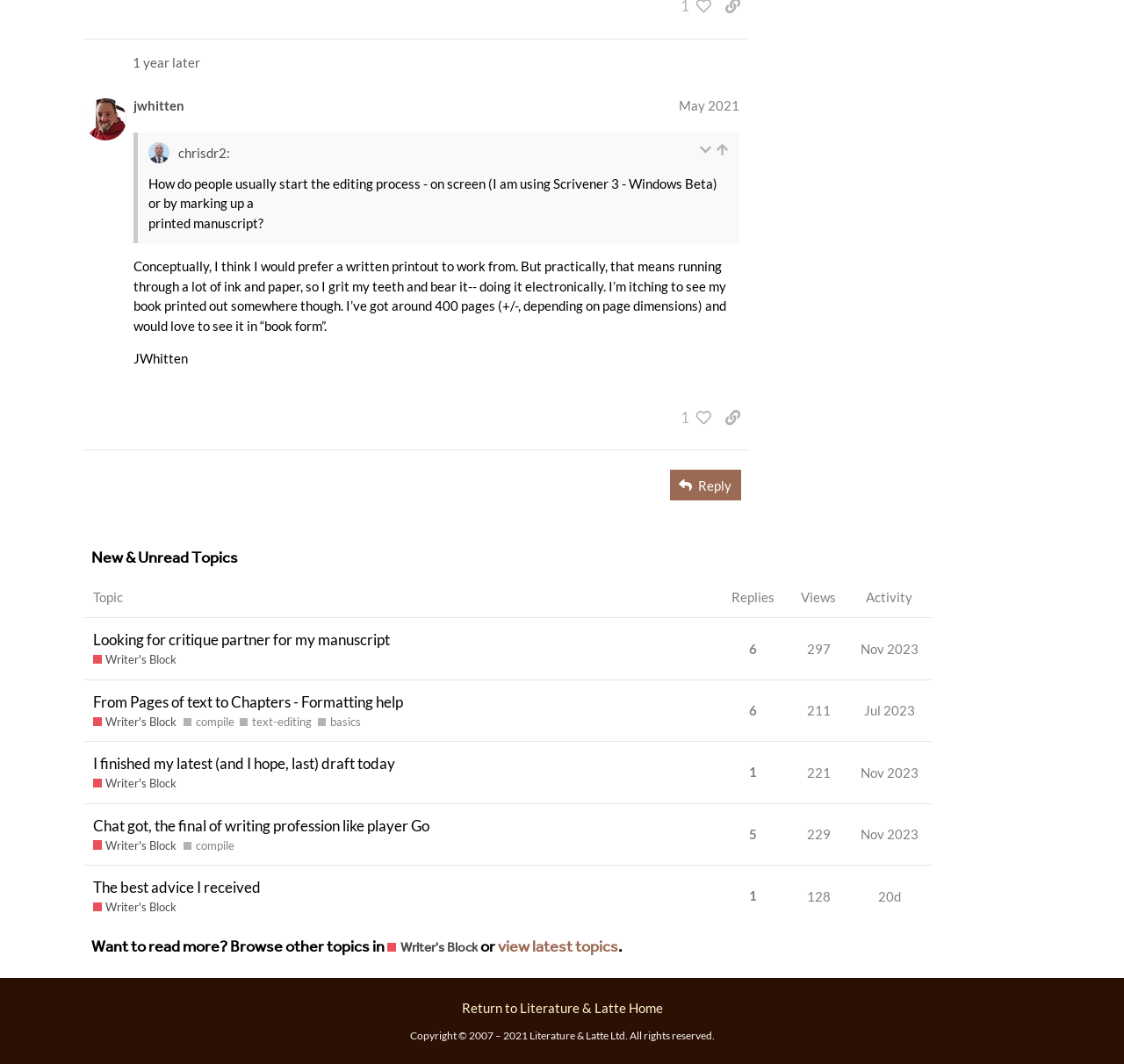Please specify the bounding box coordinates of the clickable section necessary to execute the following command: "Reply to the post".

[0.596, 0.442, 0.659, 0.471]